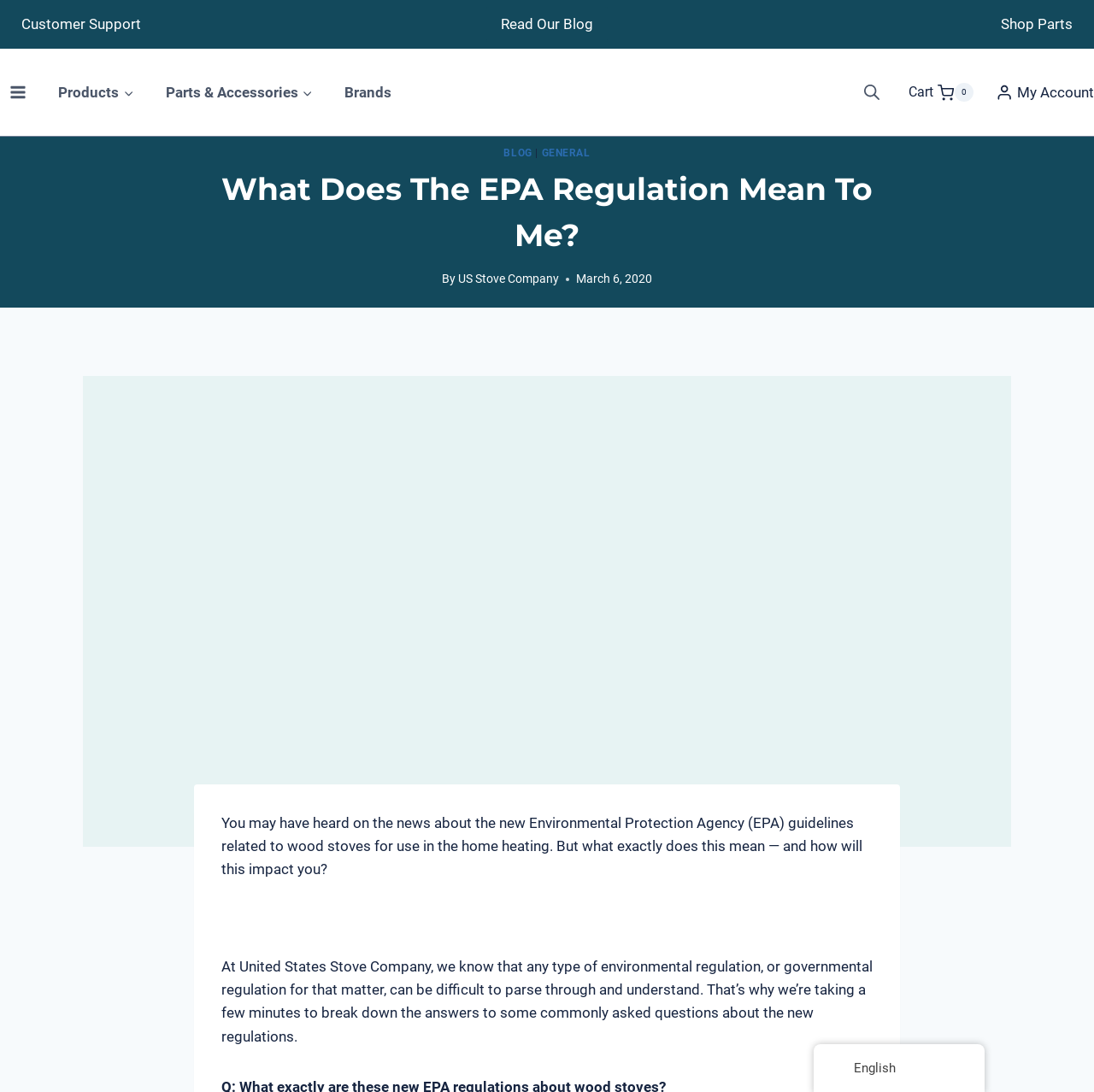What is the company name mentioned in the article?
Provide an in-depth and detailed answer to the question.

The company name is mentioned in the article as 'US Stove Company' which is also the title of the webpage. It is mentioned in the sentence 'By US Stove Company' and also as a link 'US Stove Logo'.